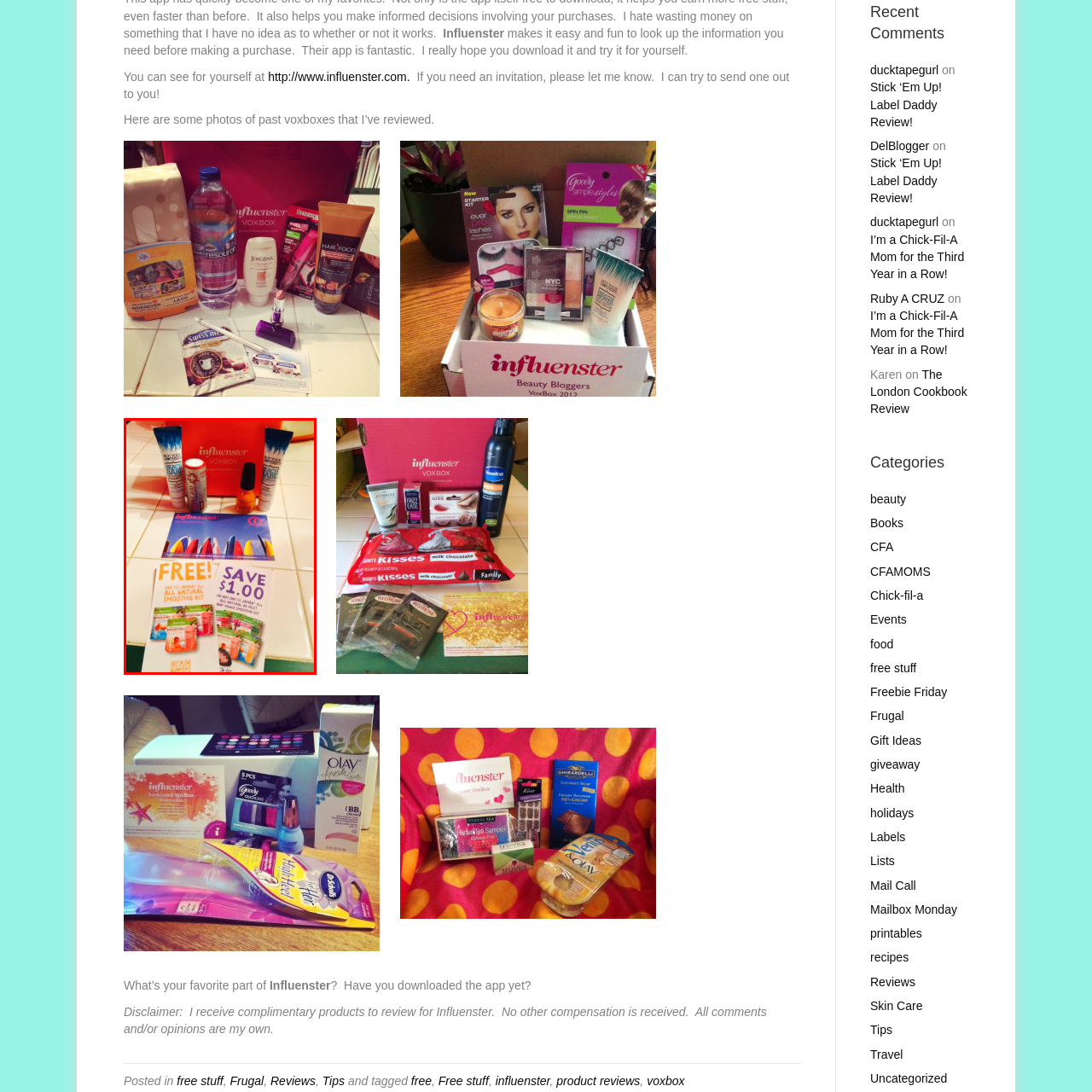Carefully inspect the area of the image highlighted by the red box and deliver a detailed response to the question below, based on your observations: What is the theme of the background design?

The caption describes the background as having a 'cheerful, beach-themed design with surfboards', which suggests that the theme of the background design is related to the beach.